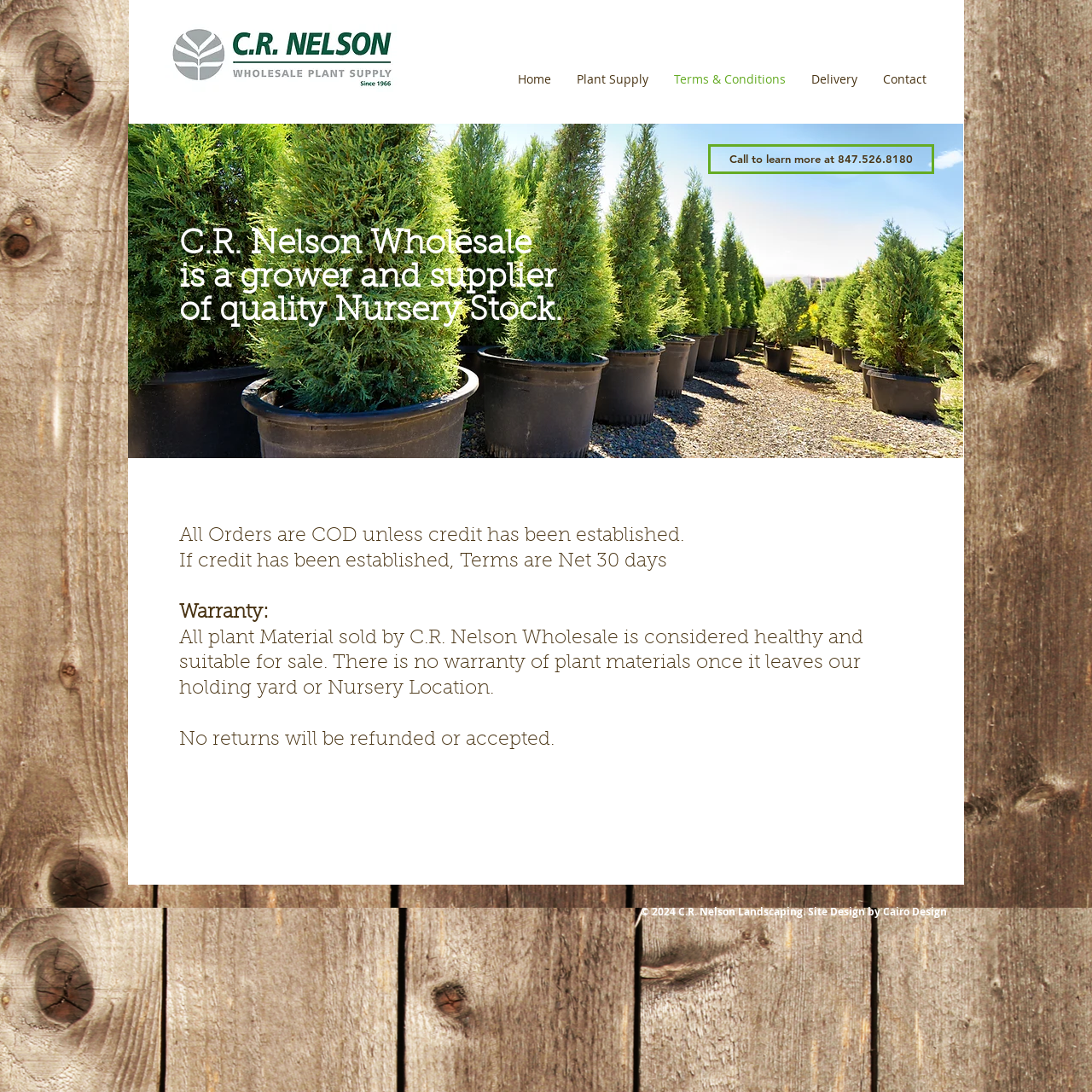Offer a thorough description of the webpage.

The webpage is about the Terms and Conditions of CR Nelson Wholesale, a grower and supplier of quality Nursery Stock. At the top, there is a navigation menu with links to different sections of the website, including Home, Plant Supply, Terms & Conditions, Delivery, and Contact. Below the navigation menu, there is a logo of CR Nelson Wholesale, followed by a large image of a nursery.

The main content of the webpage is divided into two sections. The first section has a heading that describes the company's business. Below the heading, there is a call-to-action button to learn more about the company by calling a phone number.

The second section is the main content area, which contains several paragraphs of text that outline the company's terms and conditions. The text explains that all orders are COD unless credit has been established, and that terms are net 30 days if credit has been established. There is also a section on warranty, which states that all plant material sold by the company is considered healthy and suitable for sale, but there is no warranty once it leaves the company's holding yard or nursery location. Additionally, the text states that no returns will be refunded or accepted.

At the bottom of the webpage, there is a footer section that contains copyright information and a link to the website designer, Cairo Design.